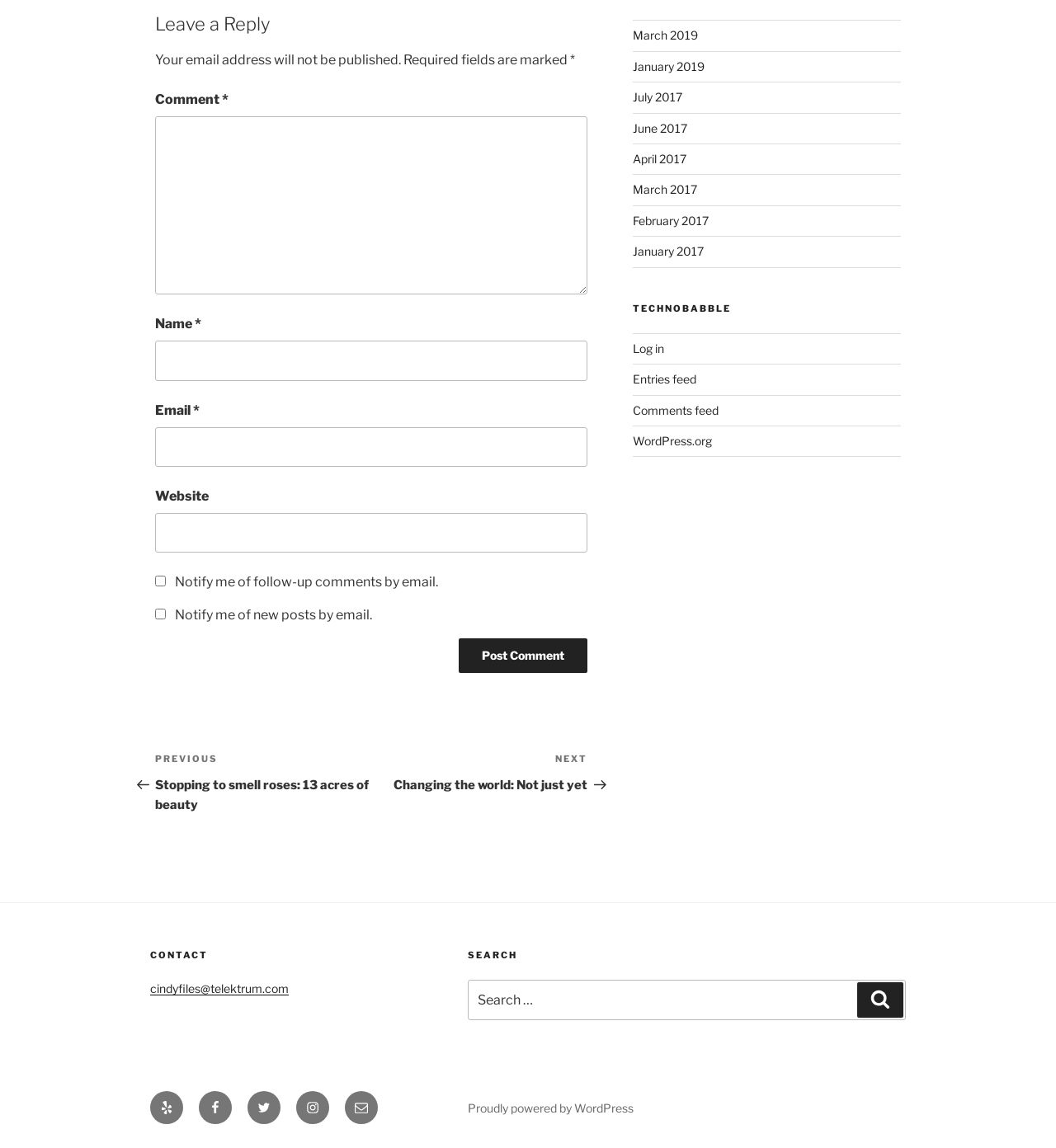What are the two options for notification by email?
Please answer the question with as much detail as possible using the screenshot.

The two checkboxes below the 'Email' text box allow users to opt-in for notification by email, either for follow-up comments or new posts.